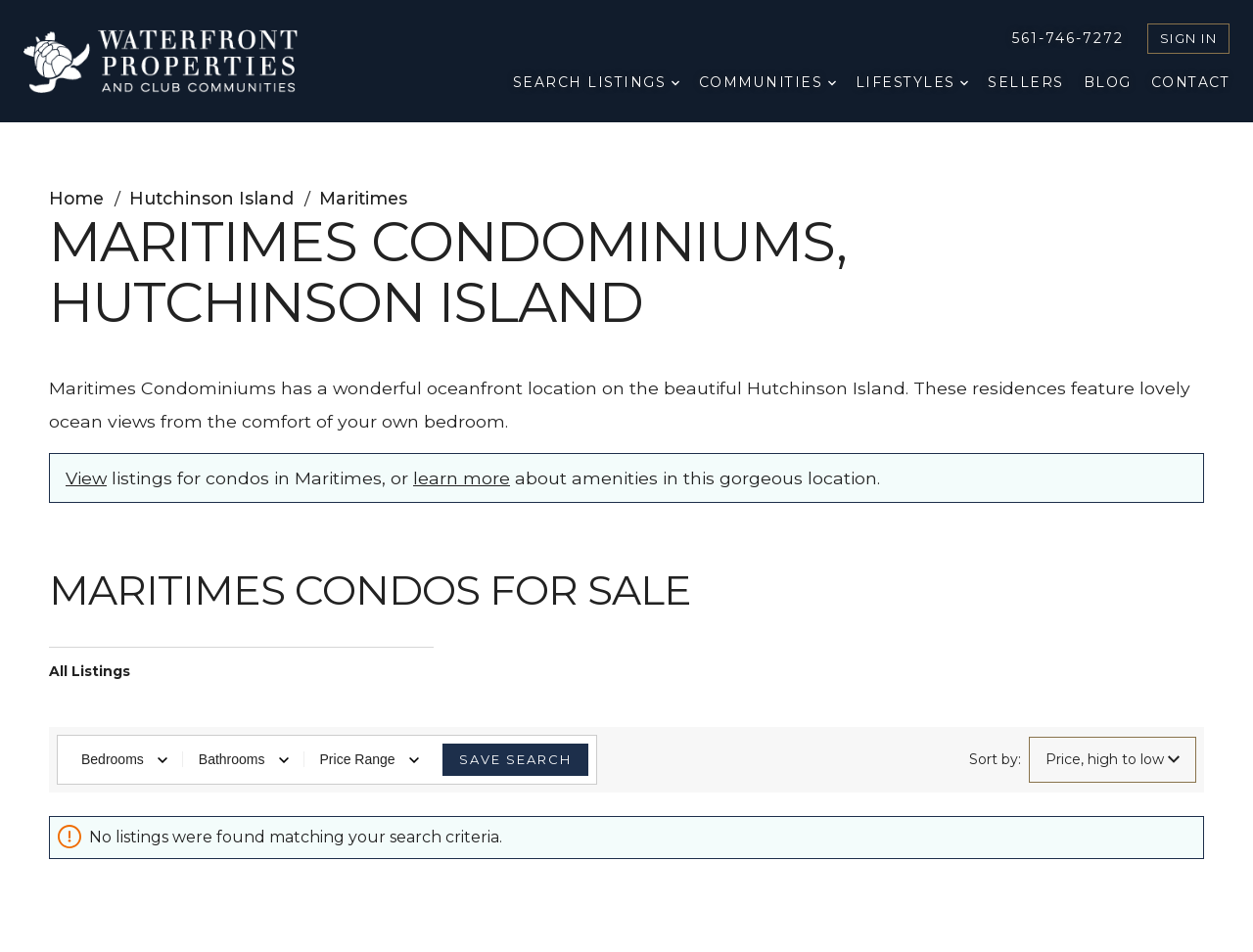Locate the bounding box coordinates of the area you need to click to fulfill this instruction: 'View condos for sale'. The coordinates must be in the form of four float numbers ranging from 0 to 1: [left, top, right, bottom].

[0.052, 0.491, 0.085, 0.513]